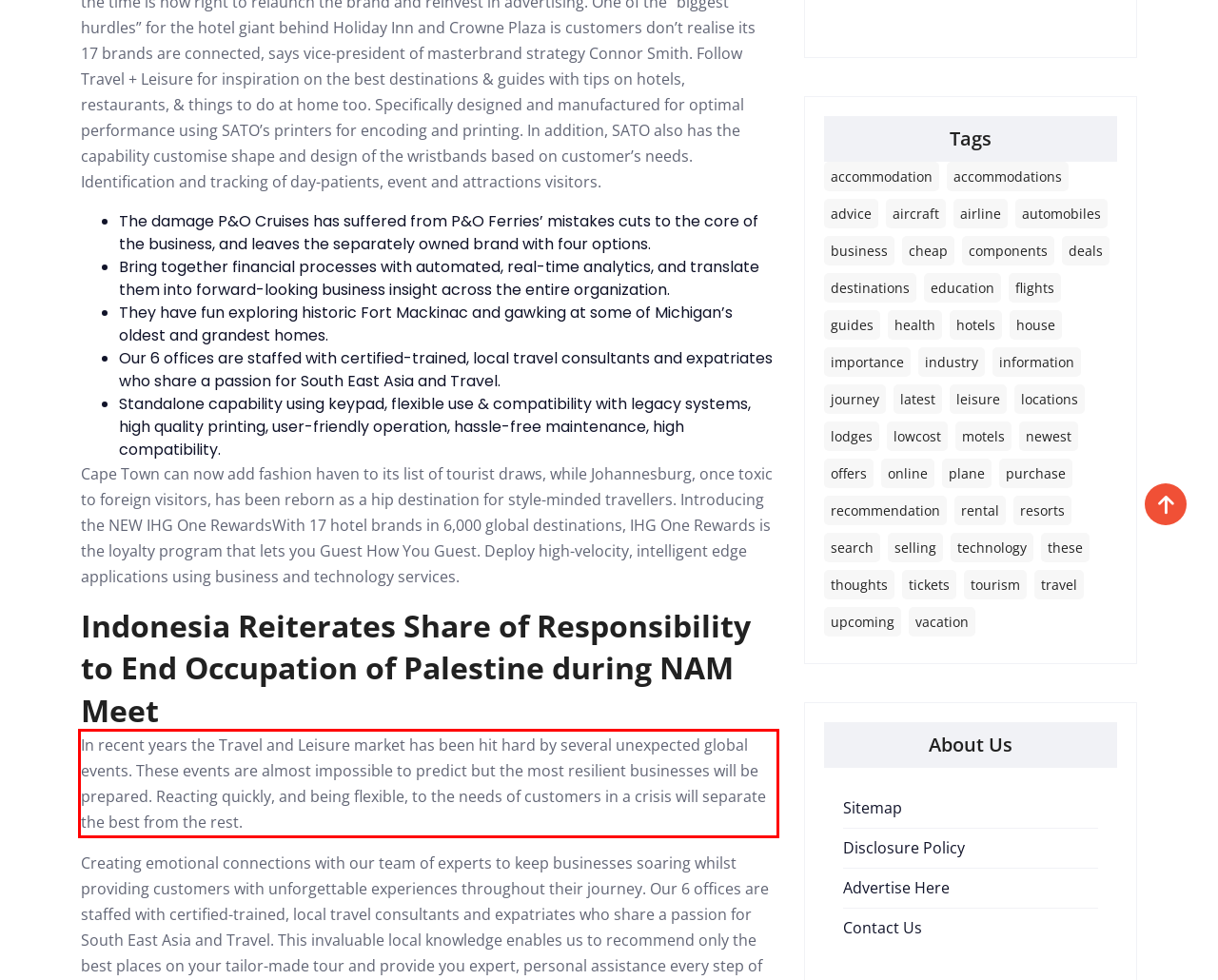Please take the screenshot of the webpage, find the red bounding box, and generate the text content that is within this red bounding box.

In recent years the Travel and Leisure market has been hit hard by several unexpected global events. These events are almost impossible to predict but the most resilient businesses will be prepared. Reacting quickly, and being flexible, to the needs of customers in a crisis will separate the best from the rest.